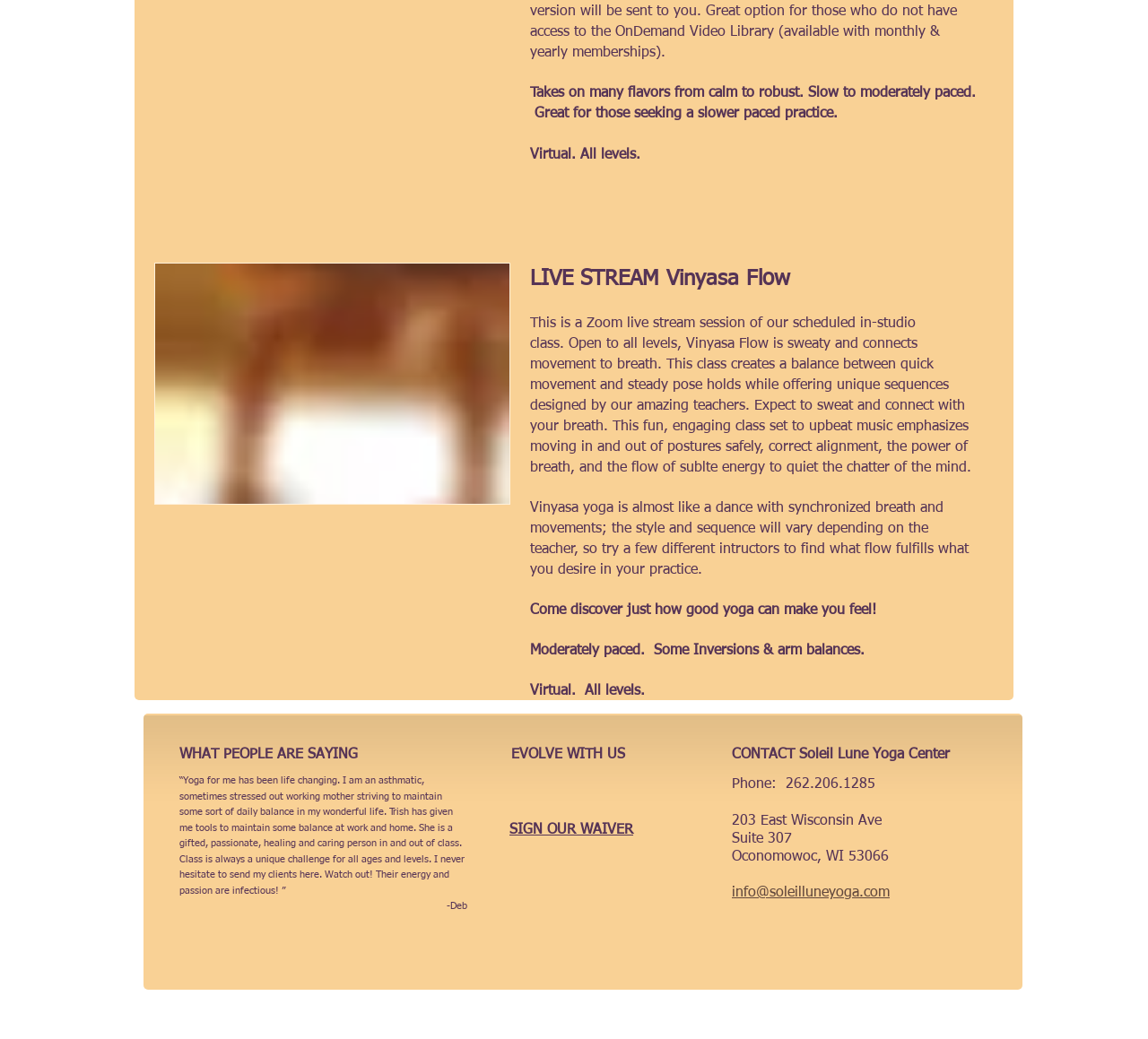Given the element description SIGN OUR WAIVER, specify the bounding box coordinates of the corresponding UI element in the format (top-left x, top-left y, bottom-right x, bottom-right y). All values must be between 0 and 1.

[0.444, 0.788, 0.552, 0.807]